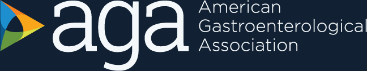With reference to the image, please provide a detailed answer to the following question: What is the background color of the logo?

The backdrop of the logo is a deep blue, which enhances the visibility and impact of the logo, making it stand out and symbolizing the AGA's commitment to promoting research, education, and clinical practice within gastroenterology.